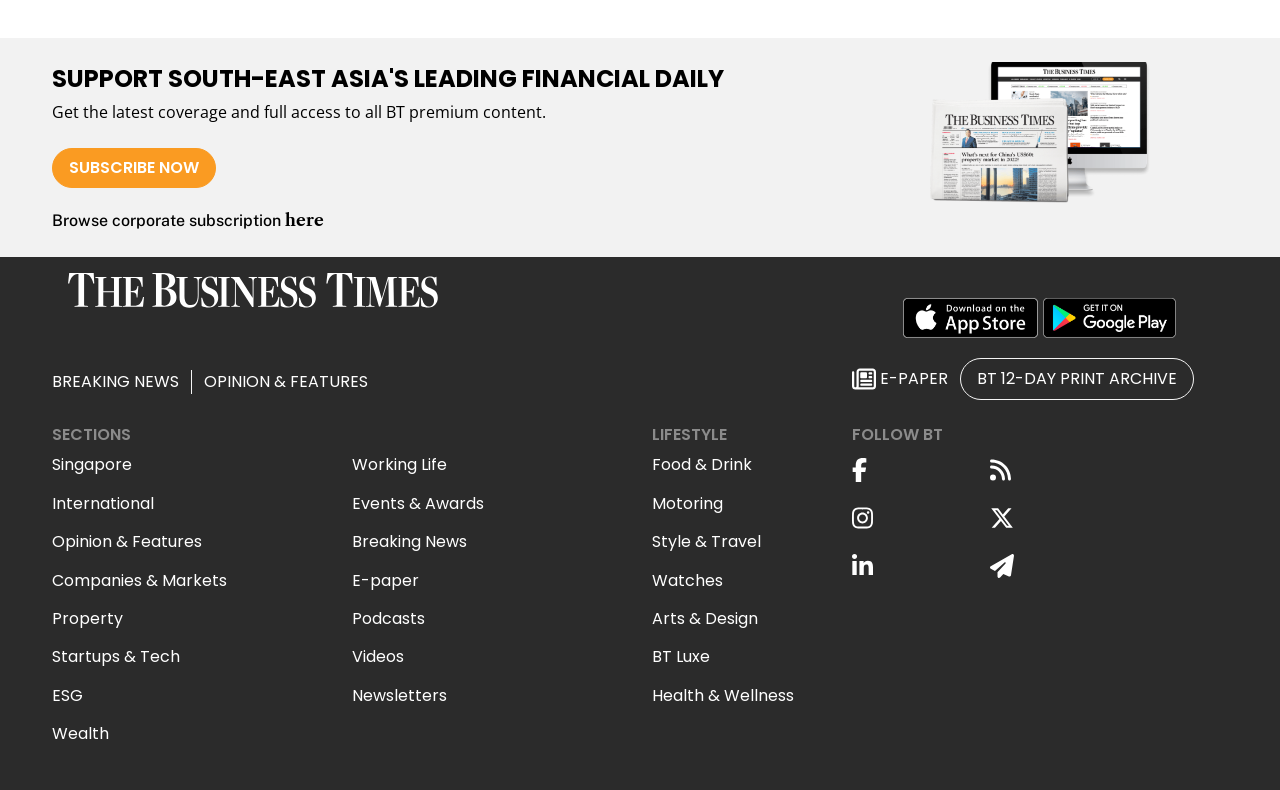Highlight the bounding box coordinates of the region I should click on to meet the following instruction: "Subscribe to premium content".

[0.041, 0.187, 0.169, 0.238]